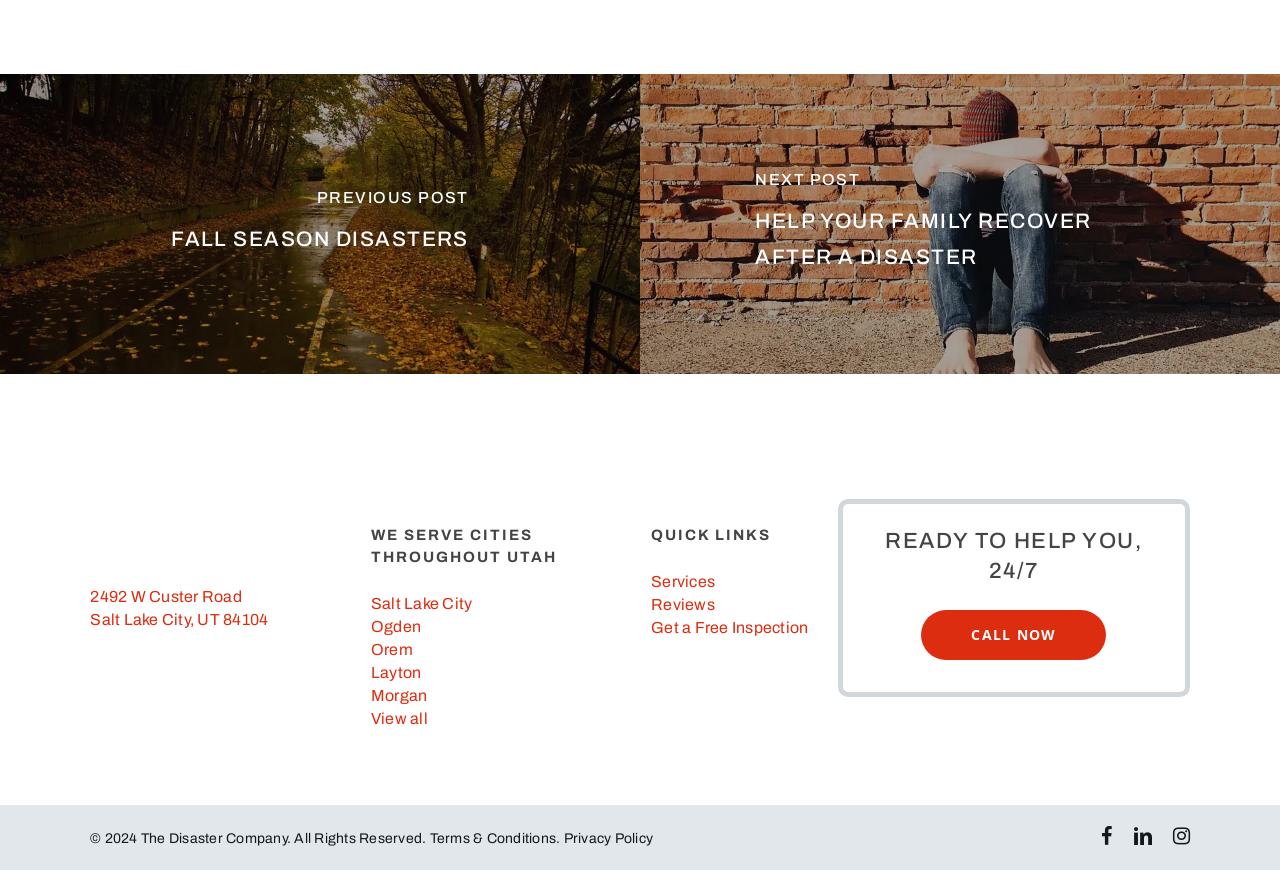How many cities are listed?
Give a single word or phrase answer based on the content of the image.

5